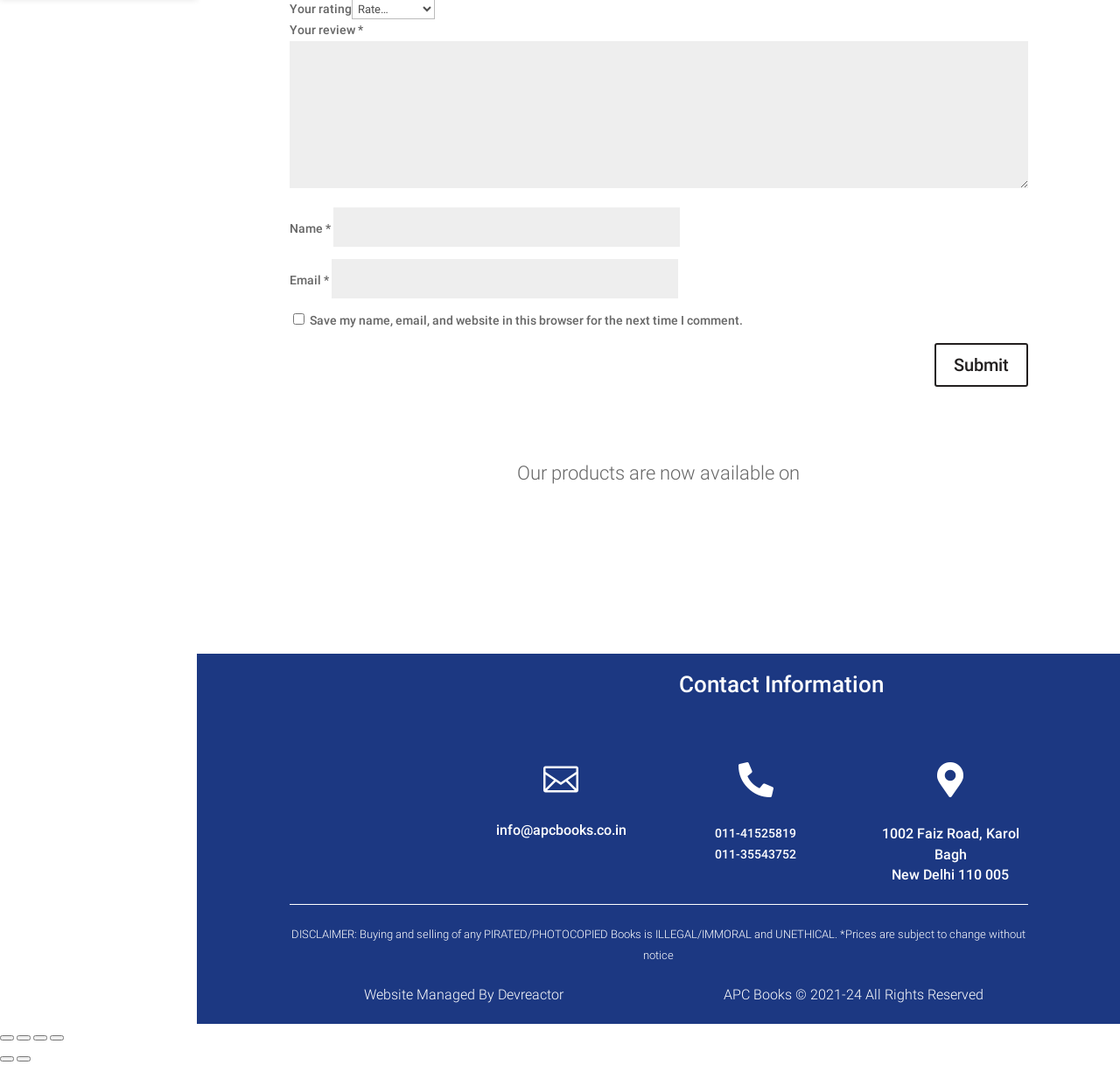What is the name of the website's logo?
Provide a detailed and well-explained answer to the question.

The image element with the description 'APC Books Logo' is likely the website's logo.